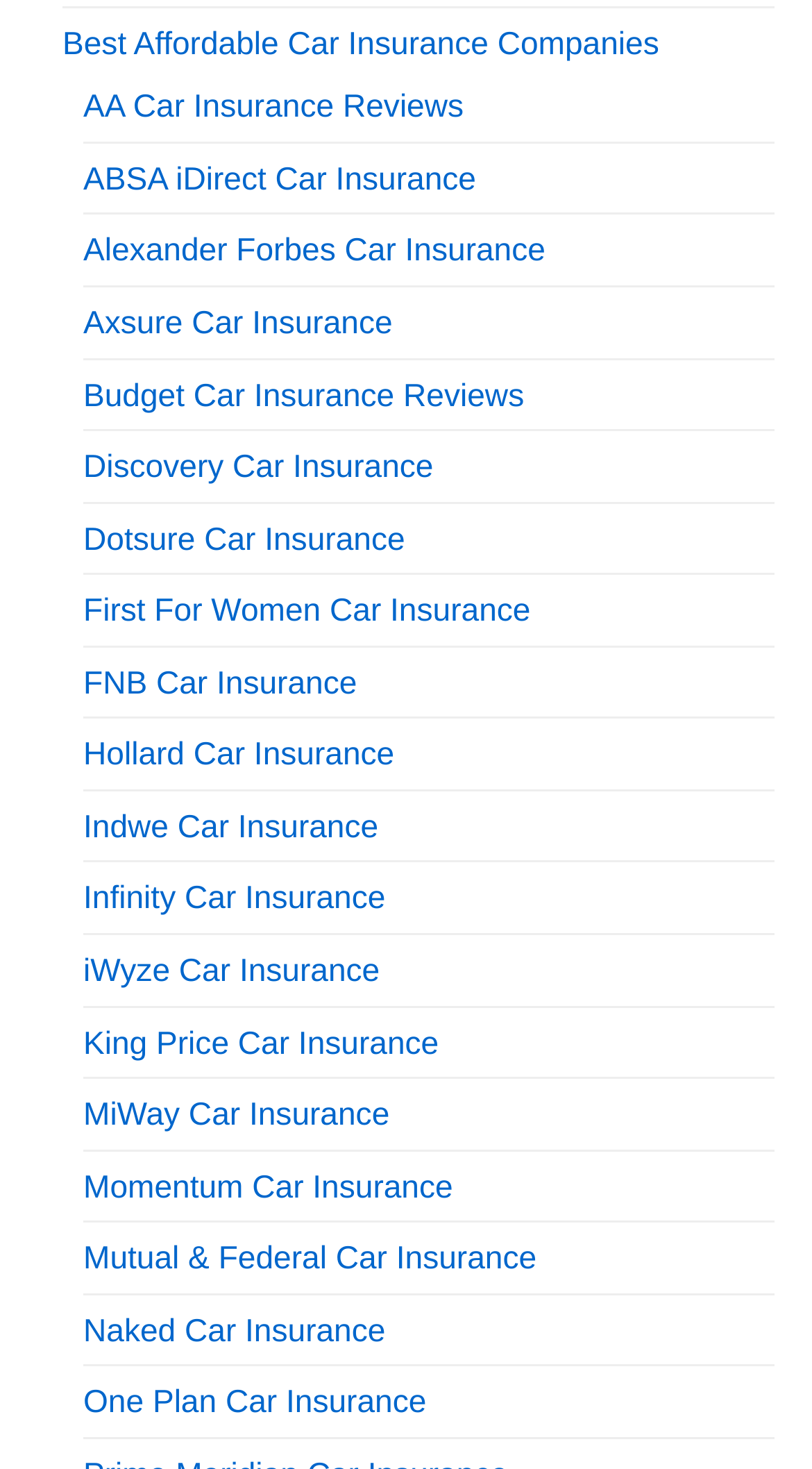Please locate the bounding box coordinates for the element that should be clicked to achieve the following instruction: "read the article about circular economy". Ensure the coordinates are given as four float numbers between 0 and 1, i.e., [left, top, right, bottom].

None